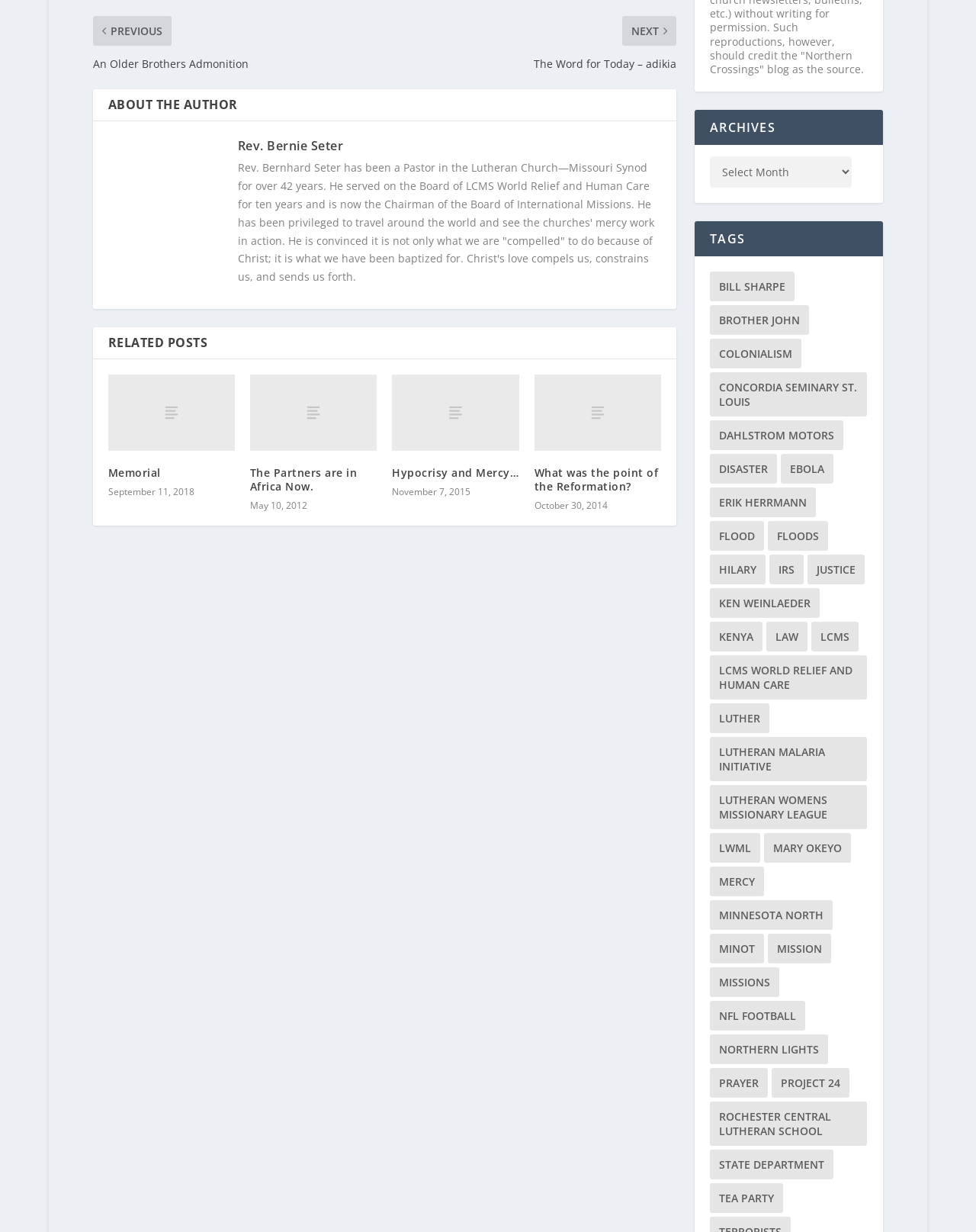Determine the bounding box coordinates of the section to be clicked to follow the instruction: "Explore posts tagged with Mercy". The coordinates should be given as four float numbers between 0 and 1, formatted as [left, top, right, bottom].

[0.727, 0.704, 0.783, 0.728]